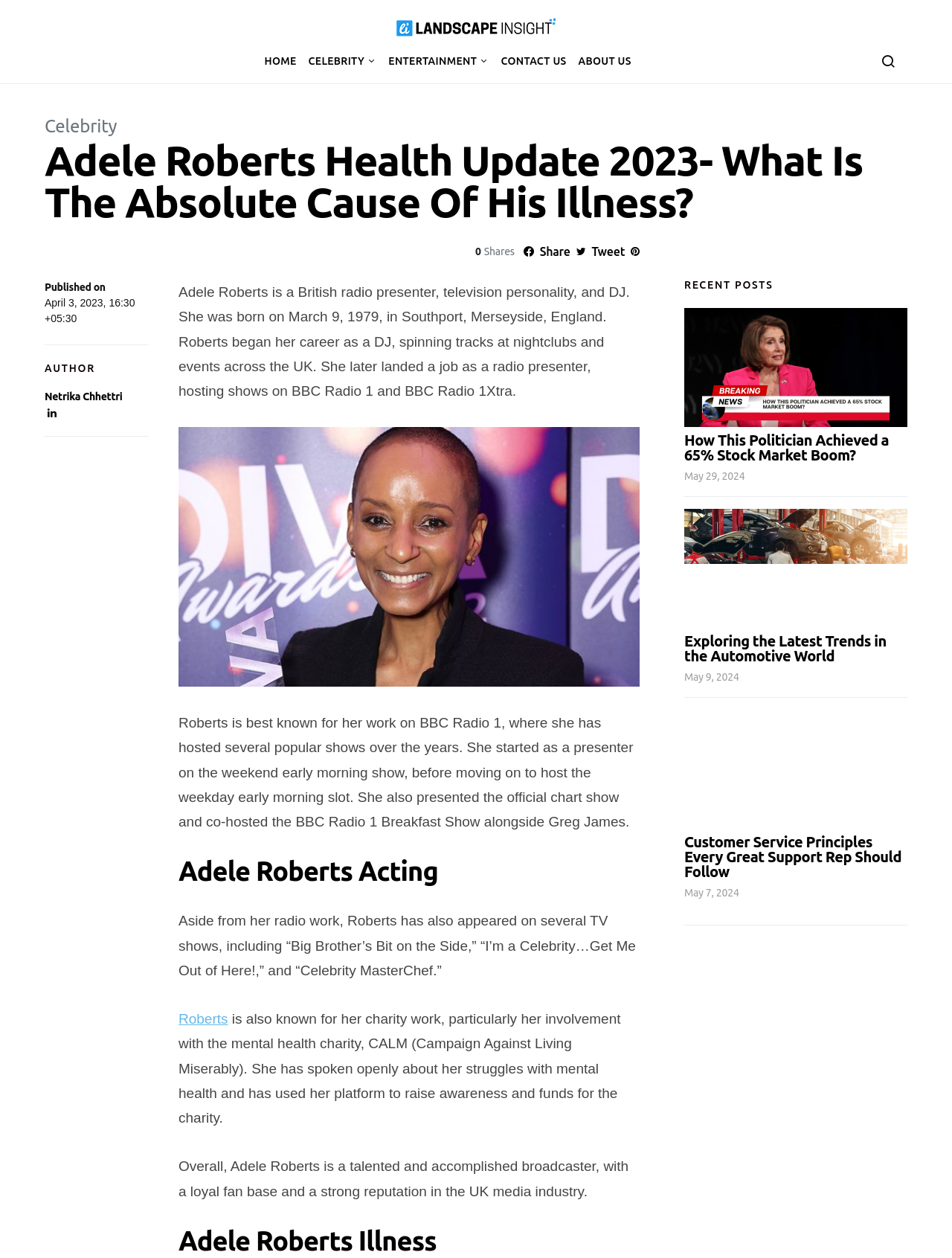Write an elaborate caption that captures the essence of the webpage.

This webpage is about Adele Roberts, a British radio presenter, television personality, and DJ. At the top of the page, there is a heading that reads "Adele Roberts Health Update 2023- What Is The Absolute Cause Of His Illness?" and a link to "Landscape Insight" with an accompanying image. Below this, there are several navigation links, including "HOME", "CELEBRITY", "ENTERTAINMENT", "CONTACT US", and "ABOUT US".

On the left side of the page, there is a section dedicated to Adele Roberts' biography. It starts with a brief introduction to her career as a DJ and radio presenter, followed by a paragraph about her work on BBC Radio 1. There is also a figure of Adele Roberts, an image that takes up a significant portion of the page. The biography continues with information about her acting career, including her appearances on TV shows such as "Big Brother's Bit on the Side" and "Celebrity MasterChef". Additionally, it mentions her charity work, particularly with the mental health charity CALM.

On the right side of the page, there is a section titled "RECENT POSTS" that features three articles with images and headings. The articles are about various topics, including a politician's achievement in the stock market, the latest trends in the automotive world, and customer service principles. Each article has a link to read more, and the dates "May 29, 2024", "May 9, 2024", and "May 7, 2024" are listed below each article, respectively.

At the bottom of the page, there are social media links, including "Share", "Tweet", and an unidentified icon. There is also a time stamp that reads "Published on April 3, 2023, 16:30 +05:30" and an author credit to Netrika Chhettri.